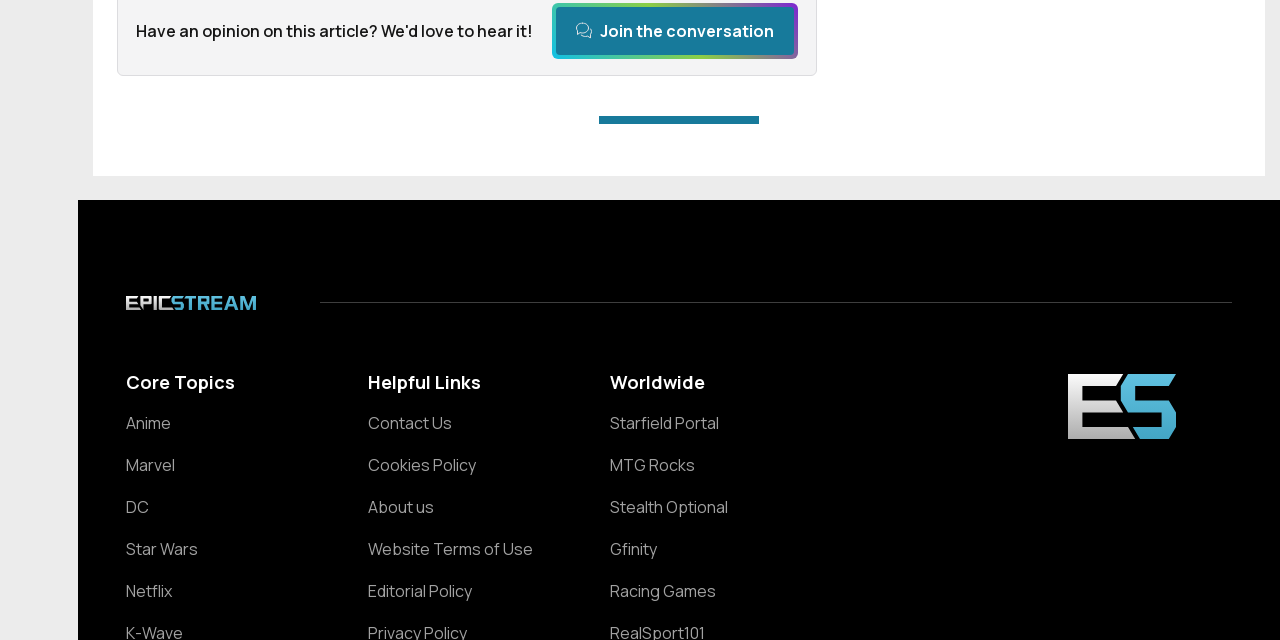Use a single word or phrase to answer the question:
What is the purpose of the 'Join the conversation' button?

To chat